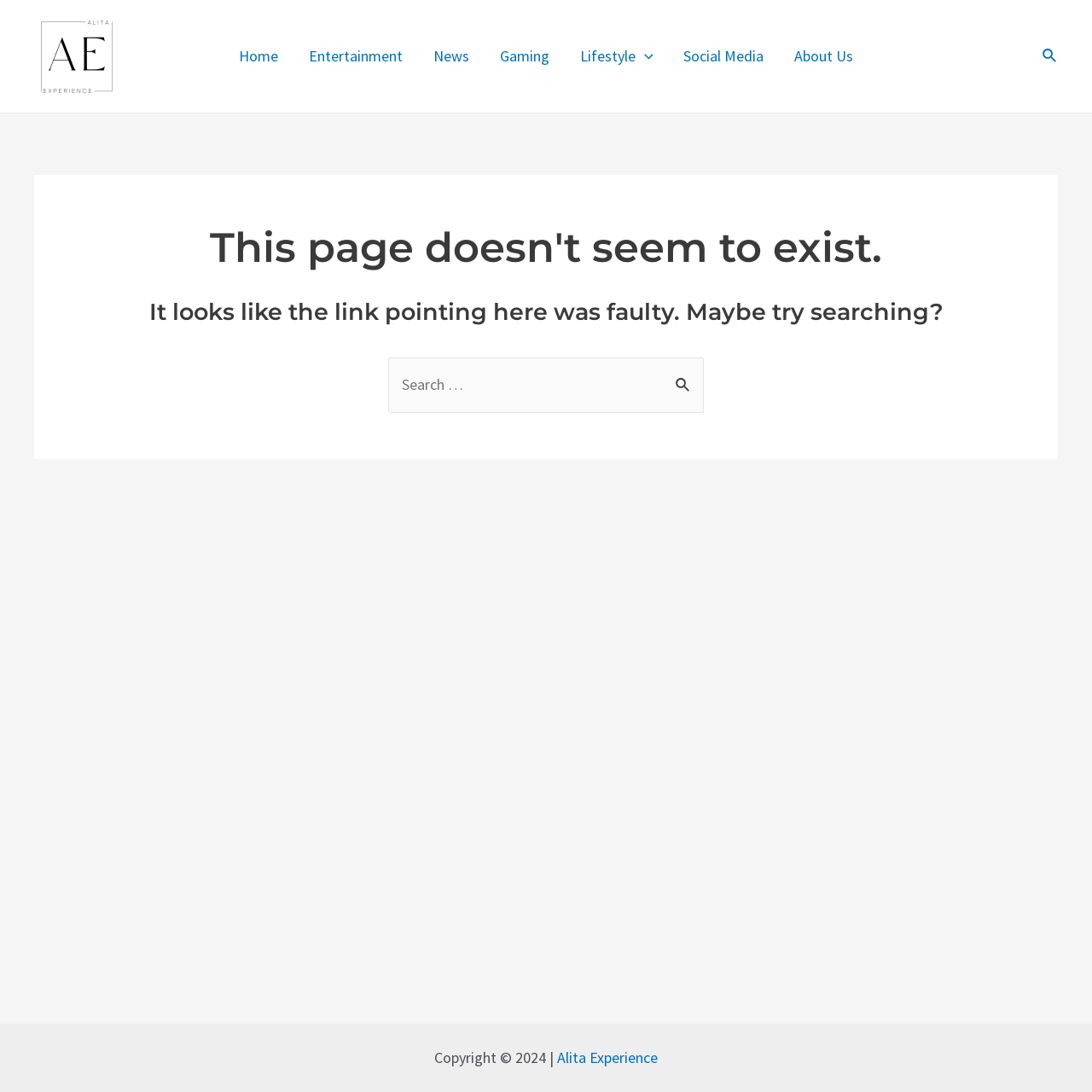Provide the bounding box coordinates of the HTML element described by the text: "parent_node: Search for: value="Search"". The coordinates should be in the format [left, top, right, bottom] with values between 0 and 1.

[0.609, 0.328, 0.645, 0.362]